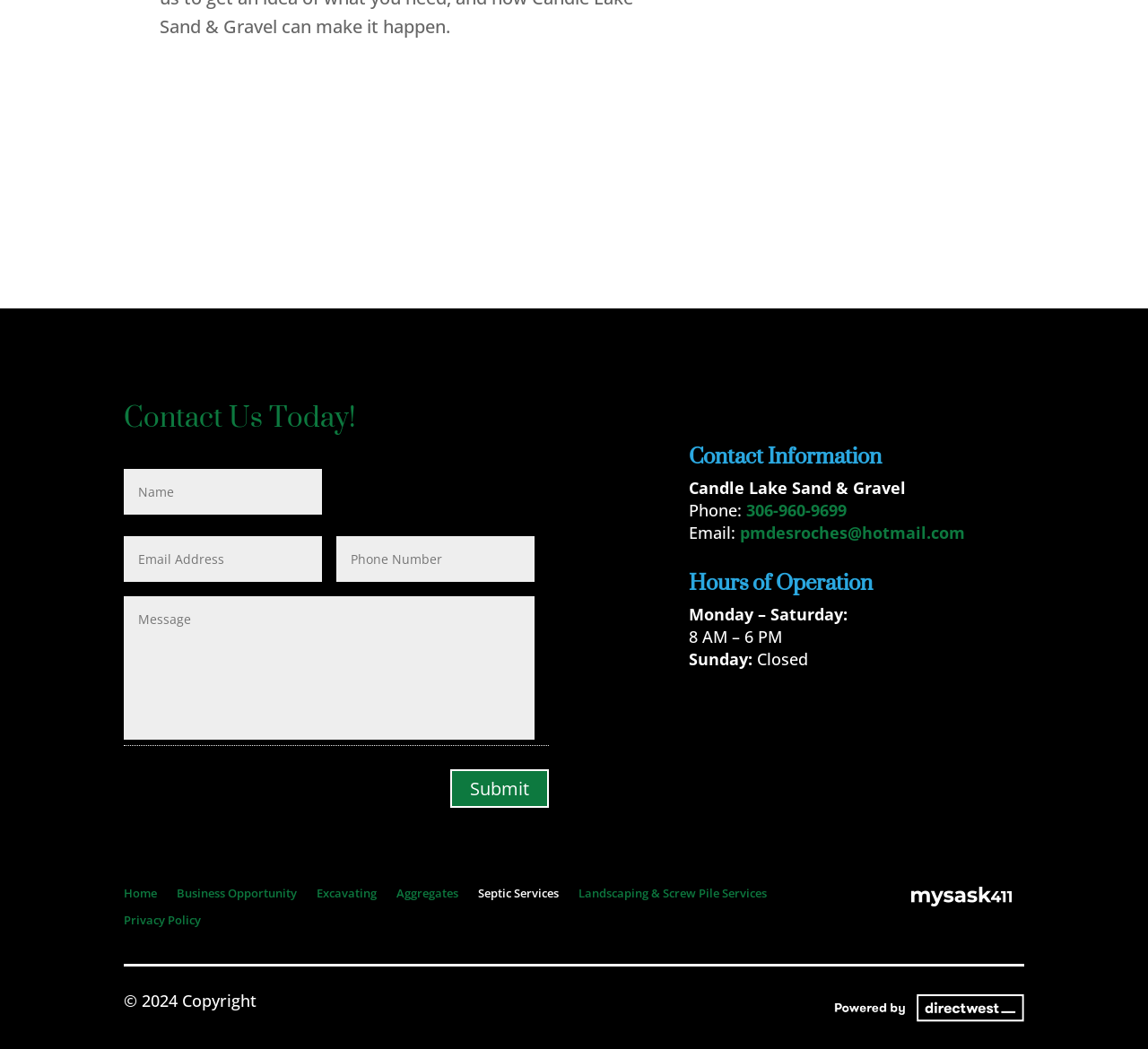Please find the bounding box coordinates for the clickable element needed to perform this instruction: "Fill in the 'Name' field".

[0.107, 0.447, 0.28, 0.49]